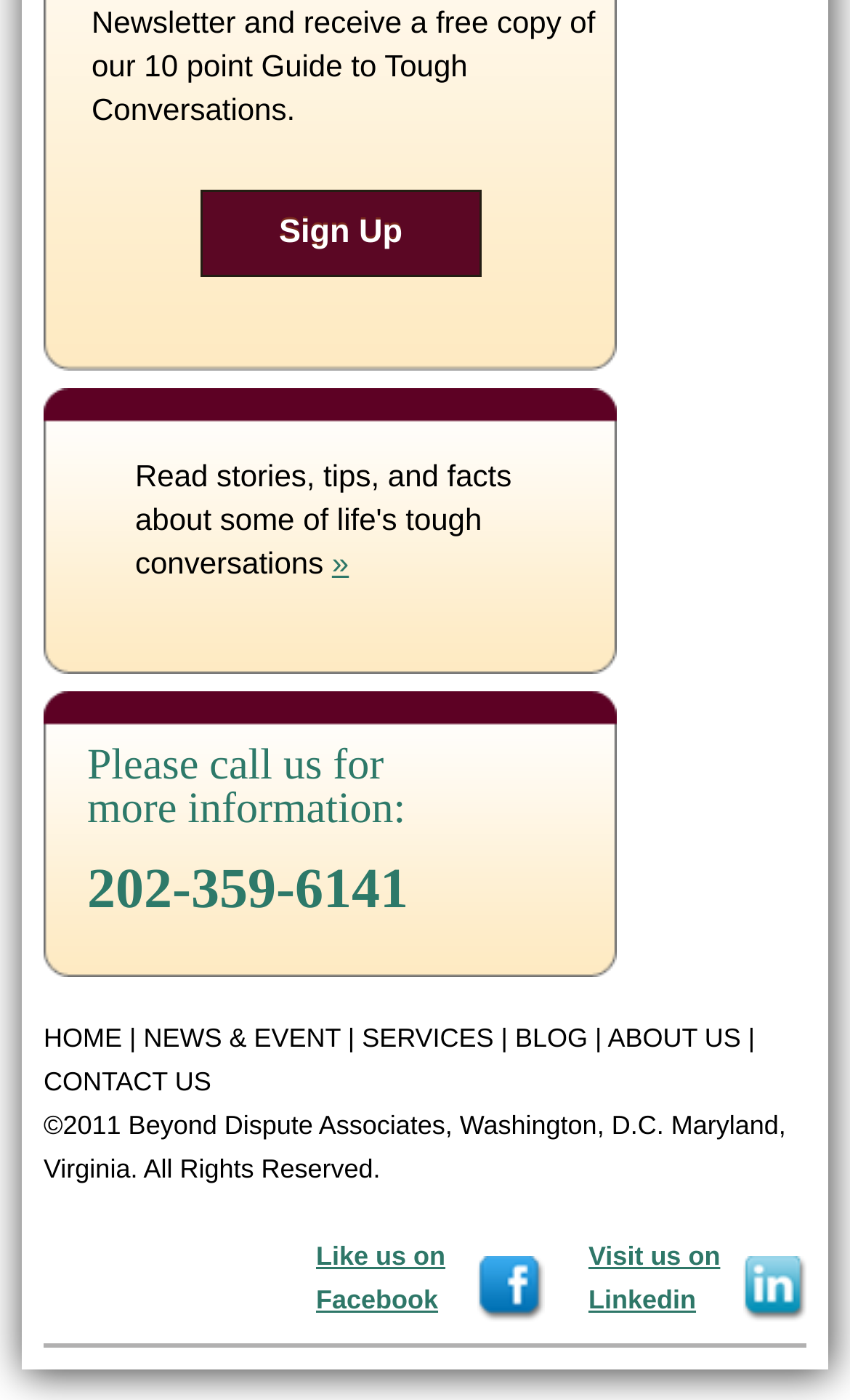Identify the bounding box coordinates of the region I need to click to complete this instruction: "Click on Sign Up".

[0.236, 0.135, 0.566, 0.197]